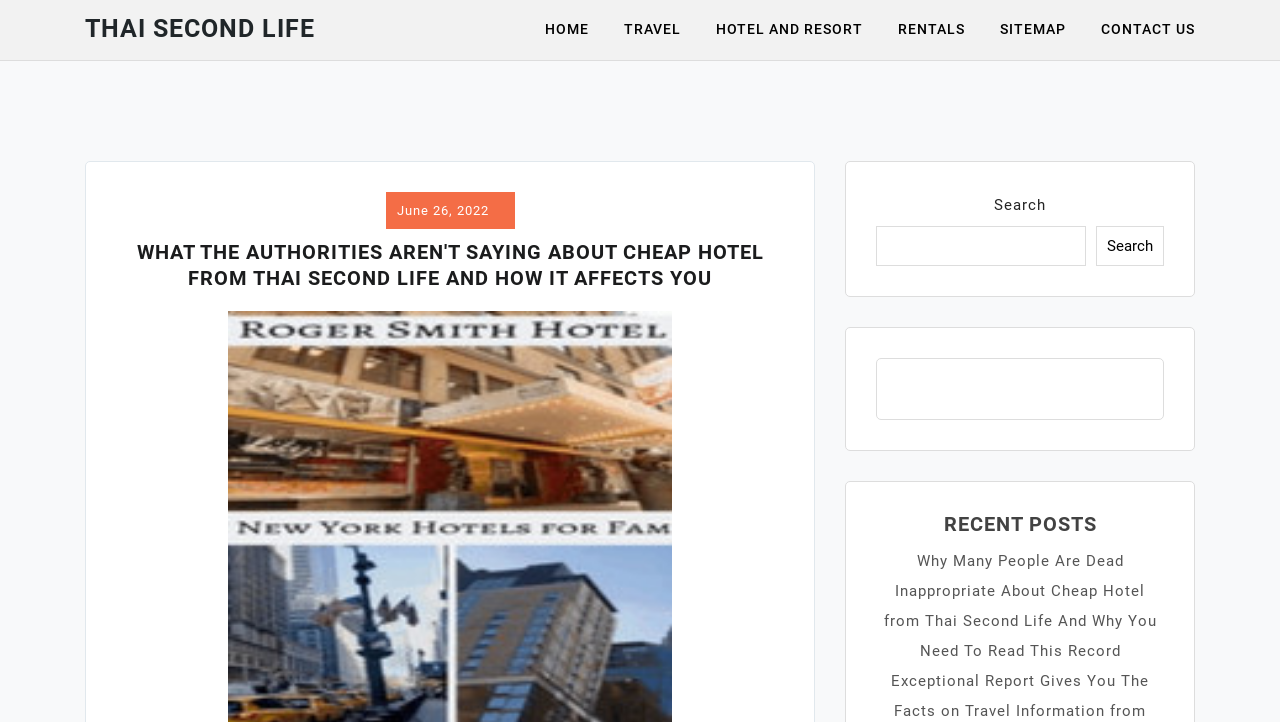What is the category of the recent post?
Please elaborate on the answer to the question with detailed information.

The recent post is titled 'Why Many People Are Dead Inappropriate About Cheap Hotel from Thai Second Life And Why You Need To Read This Record', which suggests that the category of the recent post is related to cheap hotels from Thai Second Life.